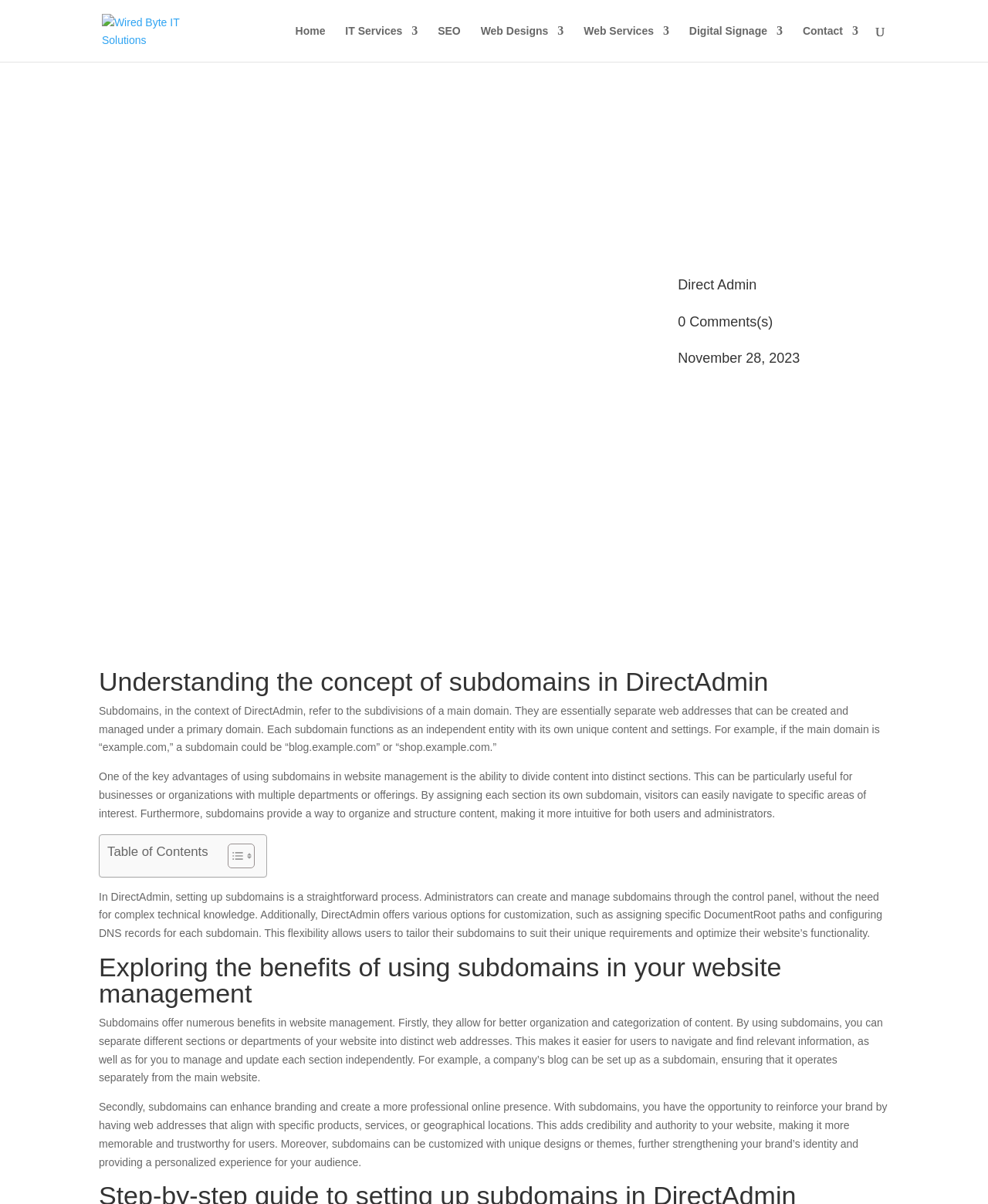Locate the bounding box coordinates of the clickable region to complete the following instruction: "Click on the 'Wired Byte IT Solutions' link."

[0.103, 0.02, 0.195, 0.03]